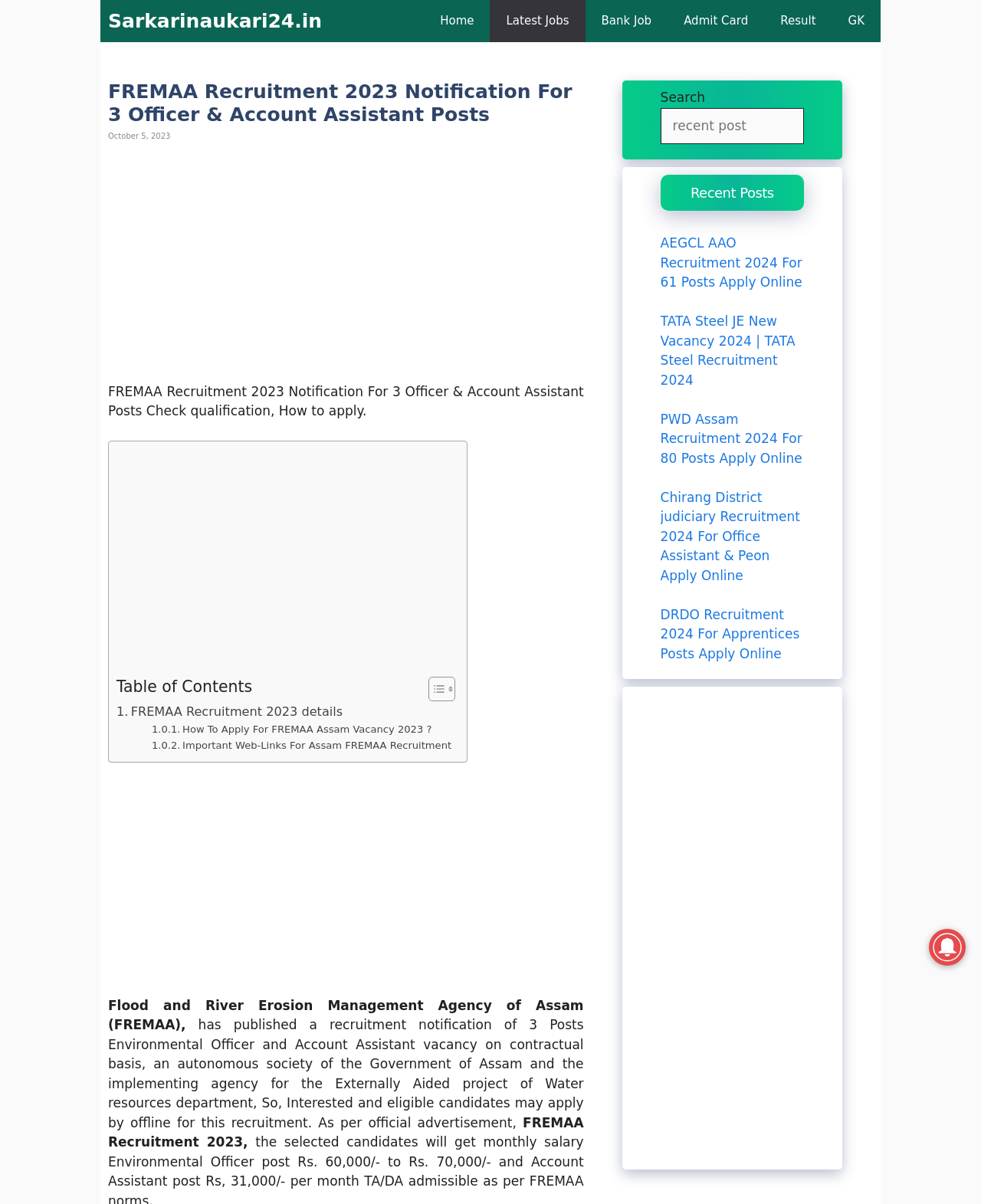Pinpoint the bounding box coordinates of the clickable area necessary to execute the following instruction: "Click on the 'Home' link". The coordinates should be given as four float numbers between 0 and 1, namely [left, top, right, bottom].

[0.432, 0.0, 0.5, 0.035]